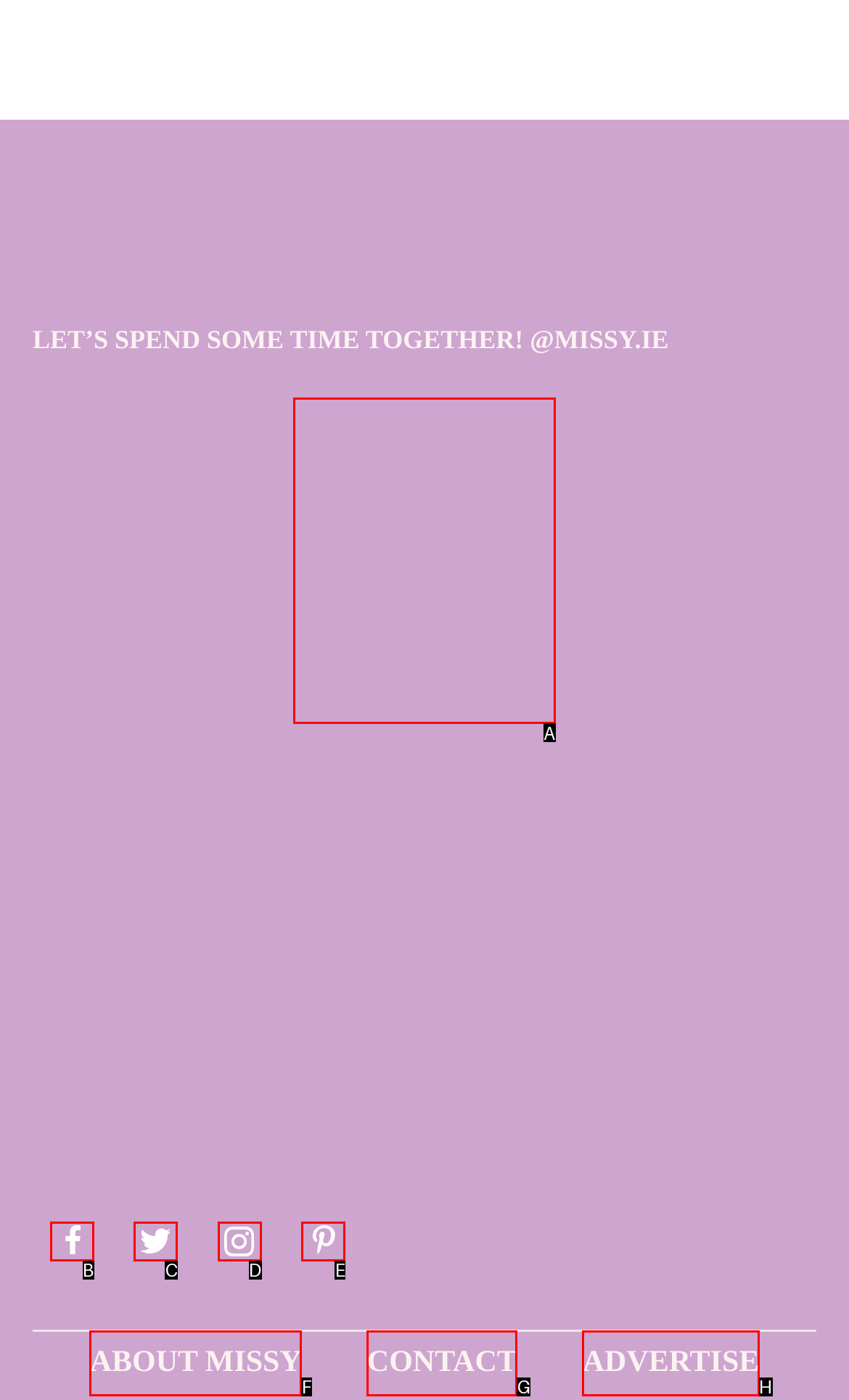Select the letter of the UI element you need to click on to fulfill this task: Check out Sabrina Carpenter's new single. Write down the letter only.

A